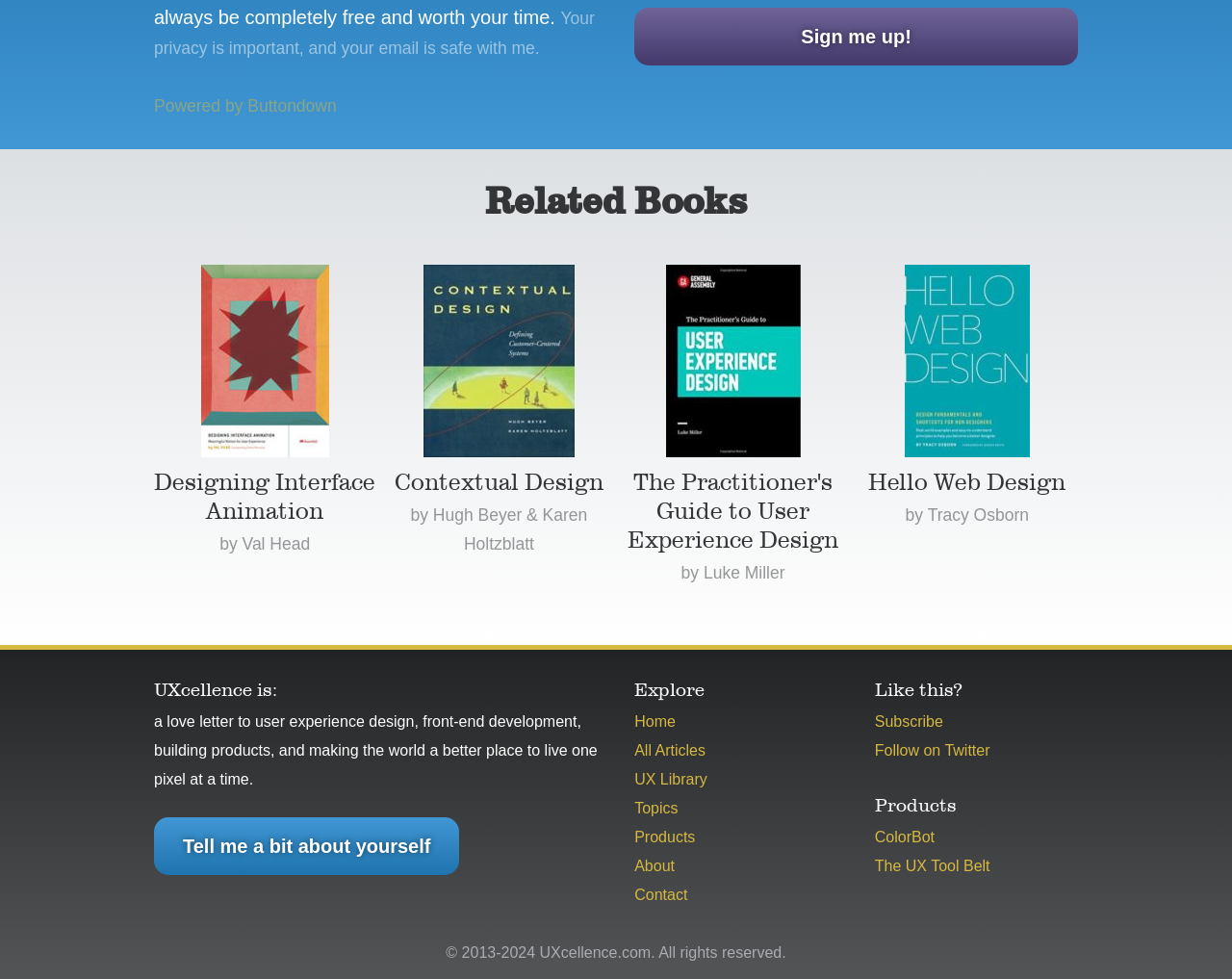Answer the following in one word or a short phrase: 
What is the text above the 'Sign me up!' button?

Your privacy is important